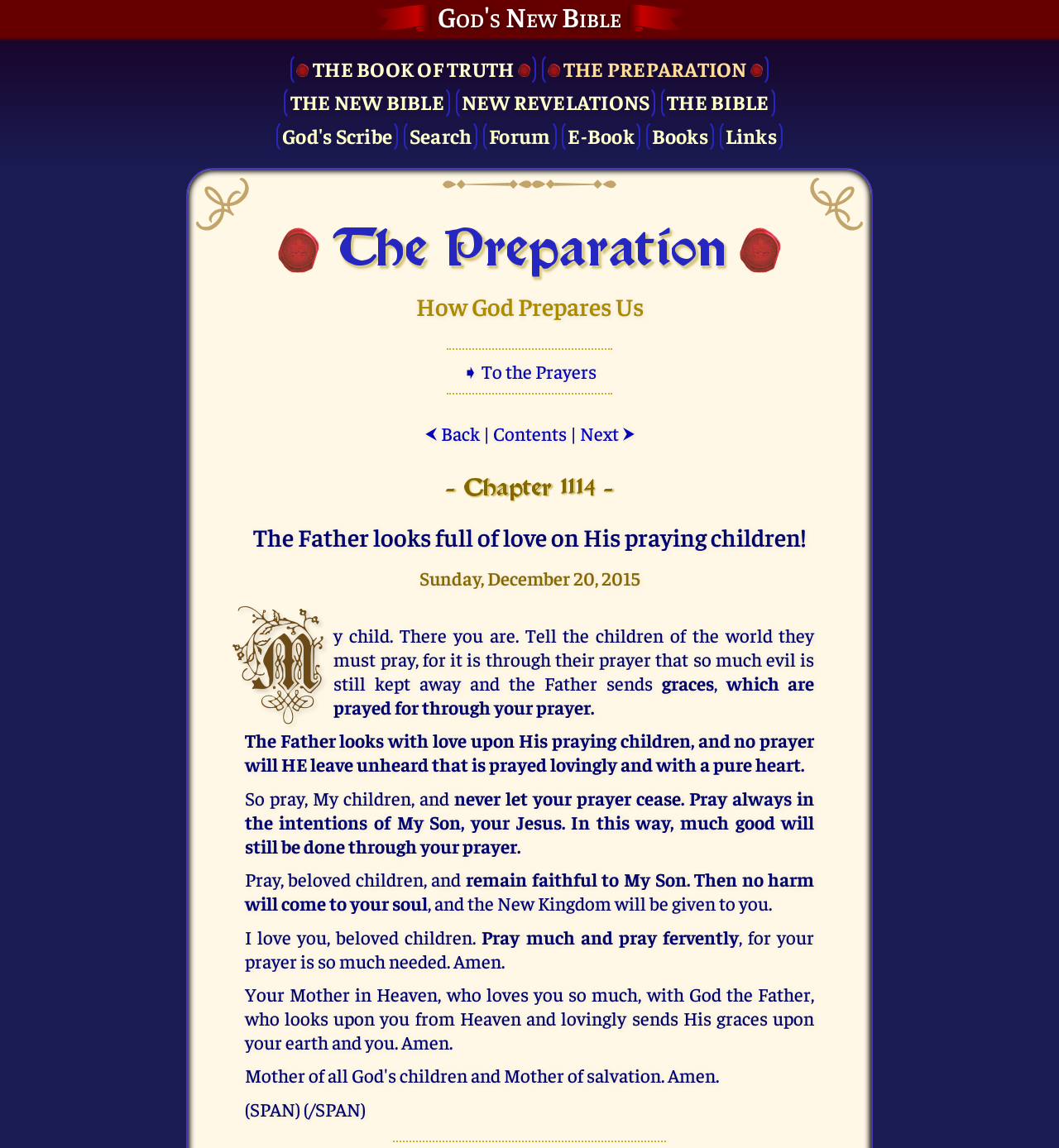Identify the bounding box coordinates of the region I need to click to complete this instruction: "Go to THE PREPARATION".

[0.512, 0.046, 0.726, 0.075]